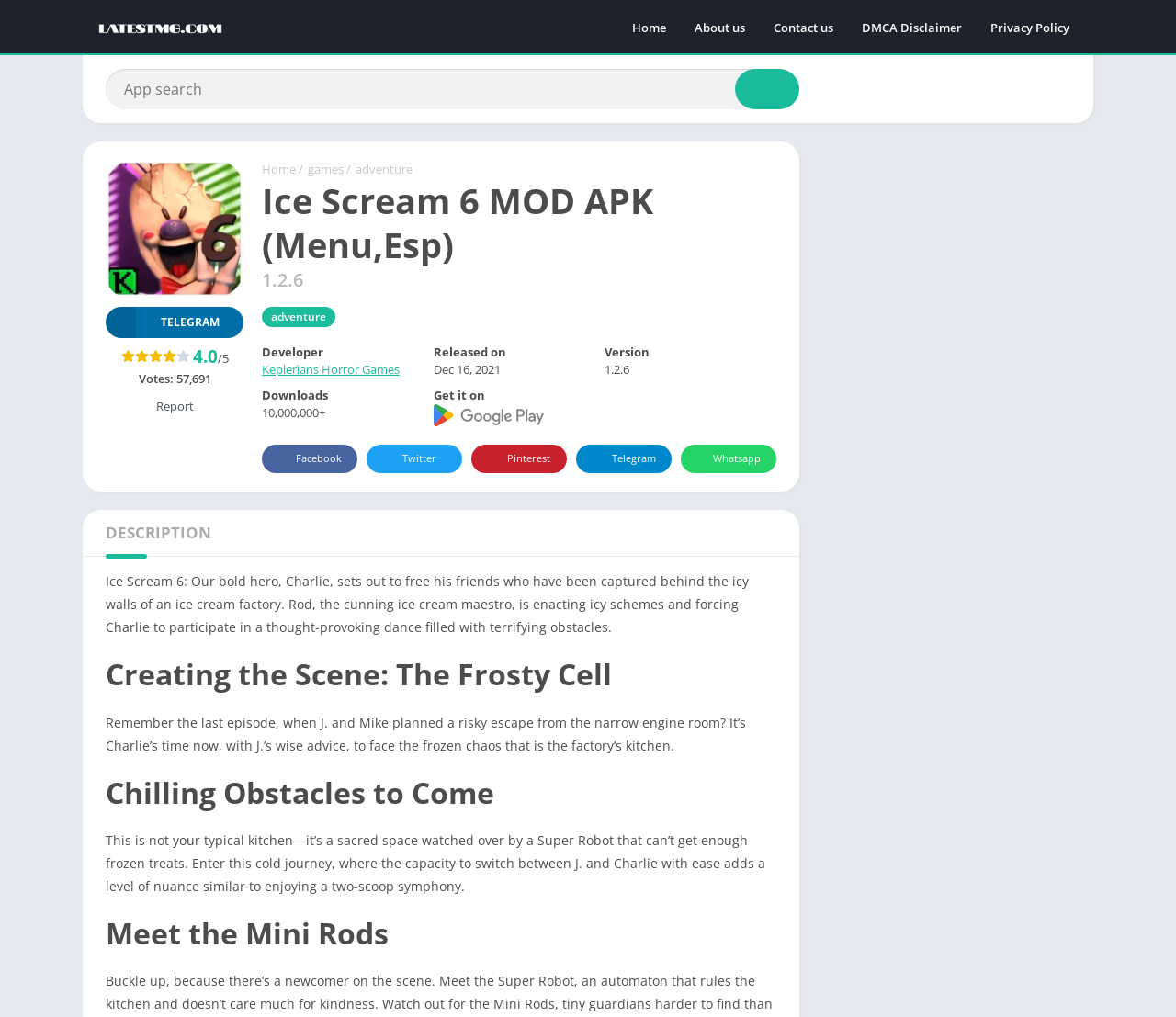What is the current version of the game?
Look at the screenshot and provide an in-depth answer.

The current version of the game can be found in the StaticText '1.2.6' which is located below the heading 'Ice Scream 6 MOD APK (Menu,Esp)', indicating that the current version of the game is 1.2.6.